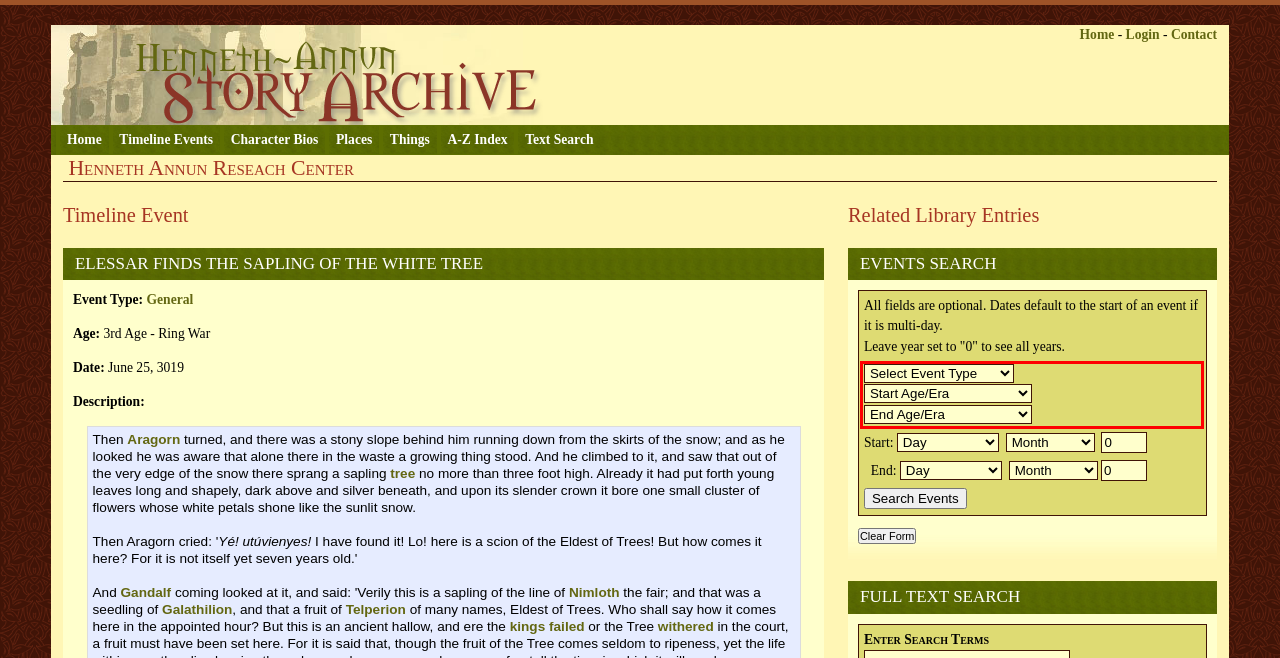With the given screenshot of a webpage, locate the red rectangle bounding box and extract the text content using OCR.

Select Event Type Artifacts Cultural/Social Environment/Disease Genealogical General Military/Strategic Political Start Age/Era ----------- Pre-Trees Time of the Trees 1st Age 2nd Age - Pre-Rings 2nd Age - Rings Akallabêth/Last Alliance 3rd Age - The Kings 3rd Age - The Stewards 3rd Age - Ring War 3rd Age - Post-Ring War 4th Age End Age/Era ----------- Pre-Trees Time of the Trees 1st Age 2nd Age - Pre-Rings 2nd Age - Rings Akallabêth/Last Alliance 3rd Age - The Kings 3rd Age - The Stewards 3rd Age - Ring War 3rd Age - Post-Ring War 4th Age